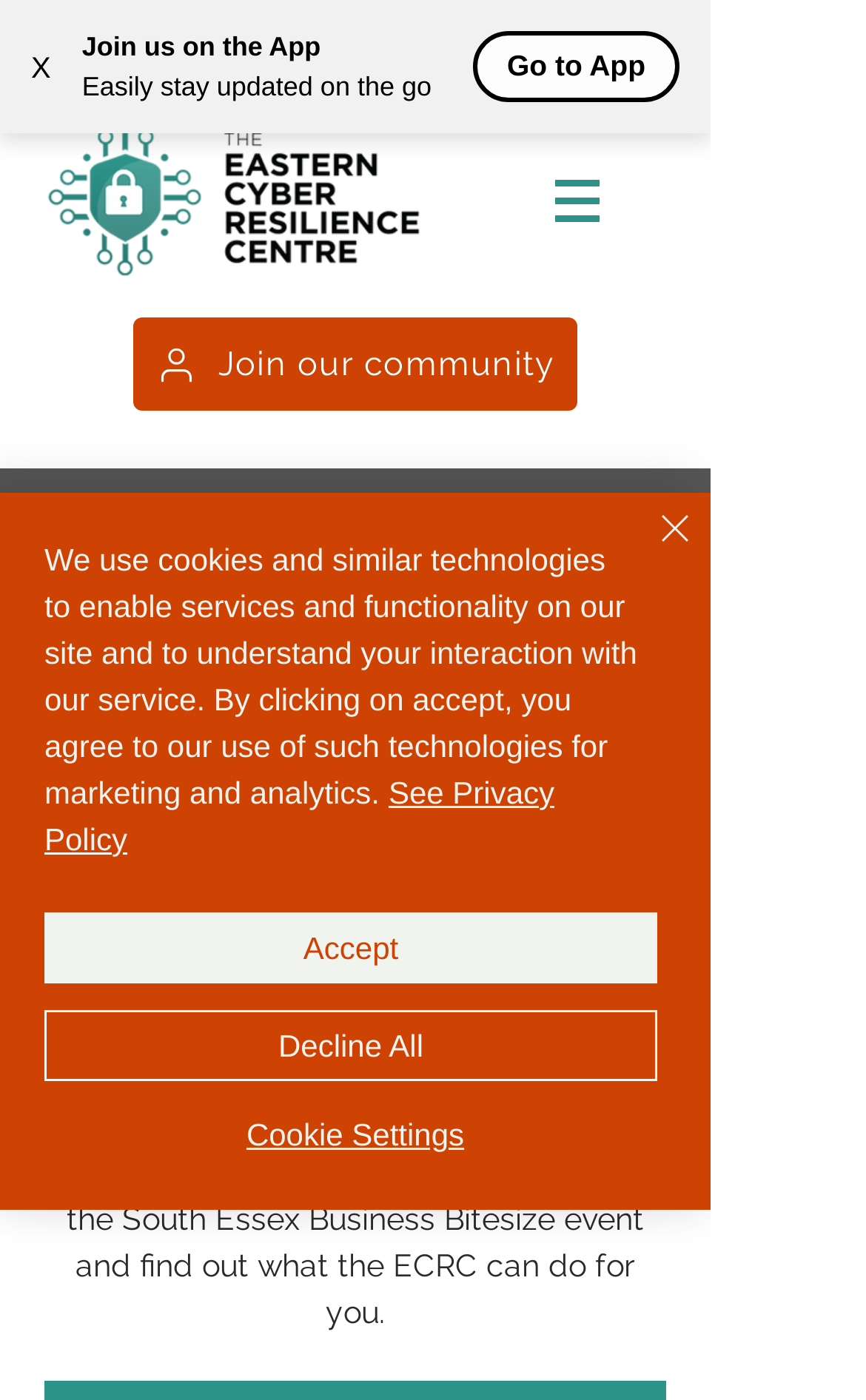What is the event mentioned on the webpage?
Look at the image and respond to the question as thoroughly as possible.

I found the answer by looking at the text 'Are you an Accountant? Join the ECRC at the South Essex Business Bitesize event and find out what the ECRC can do for you.' which is a StaticText element on the webpage.